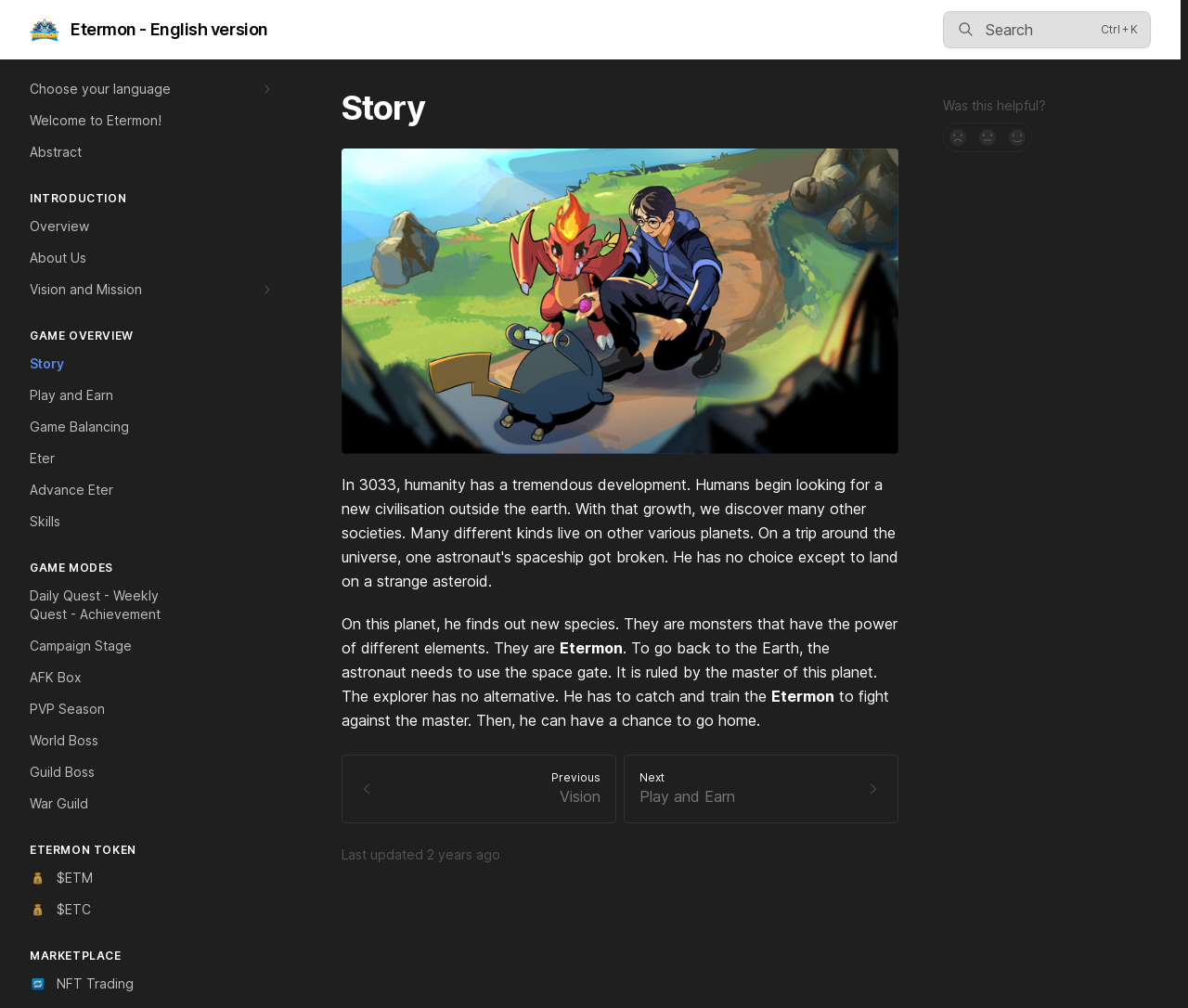Point out the bounding box coordinates of the section to click in order to follow this instruction: "Vote 'Yes, it was!' for helpfulness".

[0.844, 0.122, 0.869, 0.151]